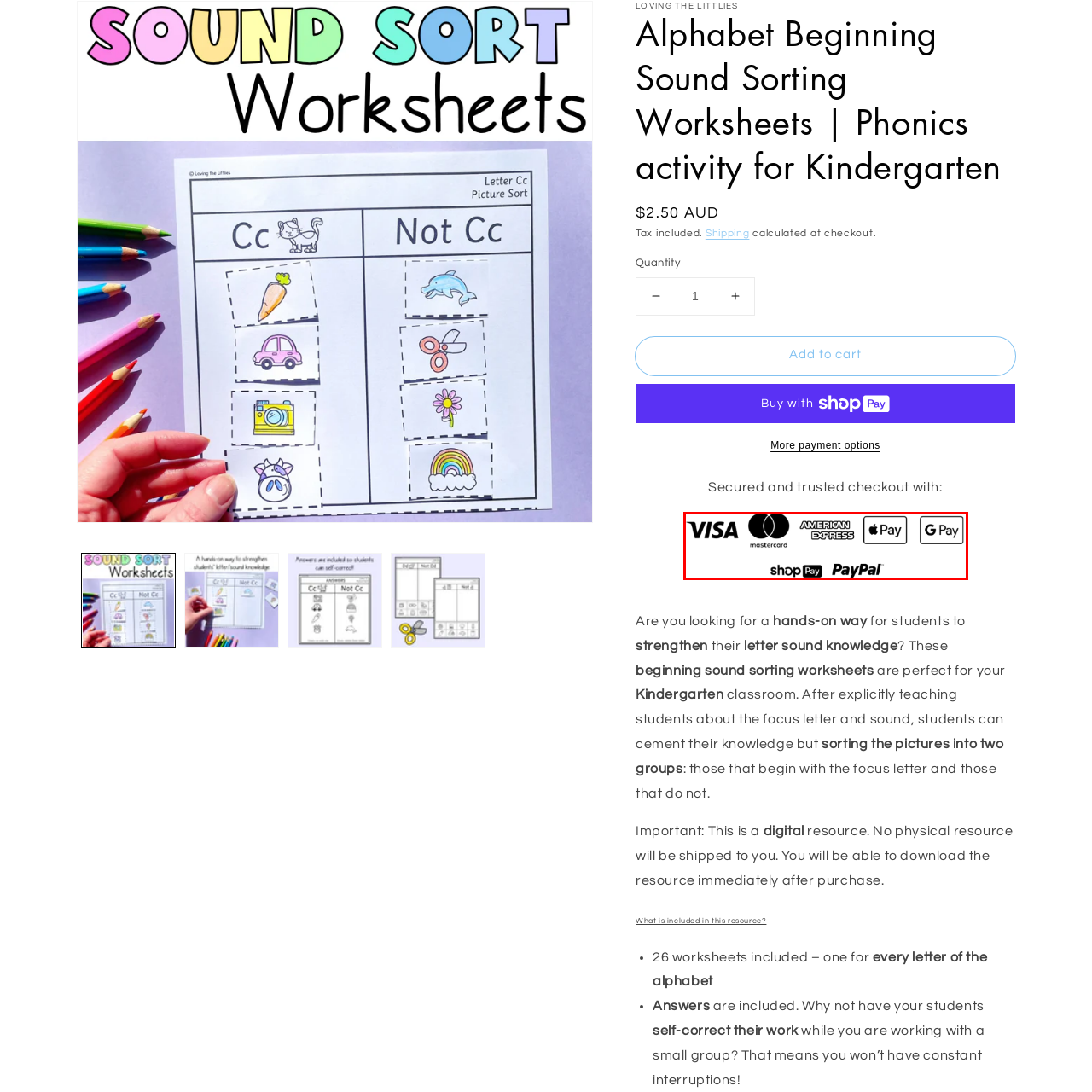Please provide a comprehensive caption for the image highlighted in the red box.

The image displays various payment options accepted for a product, showcasing popular credit card logos such as Visa and MasterCard, along with American Express. Additionally, modern digital payment methods are represented, including Apple Pay and Google Pay icons. At the bottom, the logos for Shop Pay and PayPal are featured, highlighting the flexibility for customers to choose their preferred payment method during checkout. This visual reinforces the secure and convenient purchasing experience offered to users.